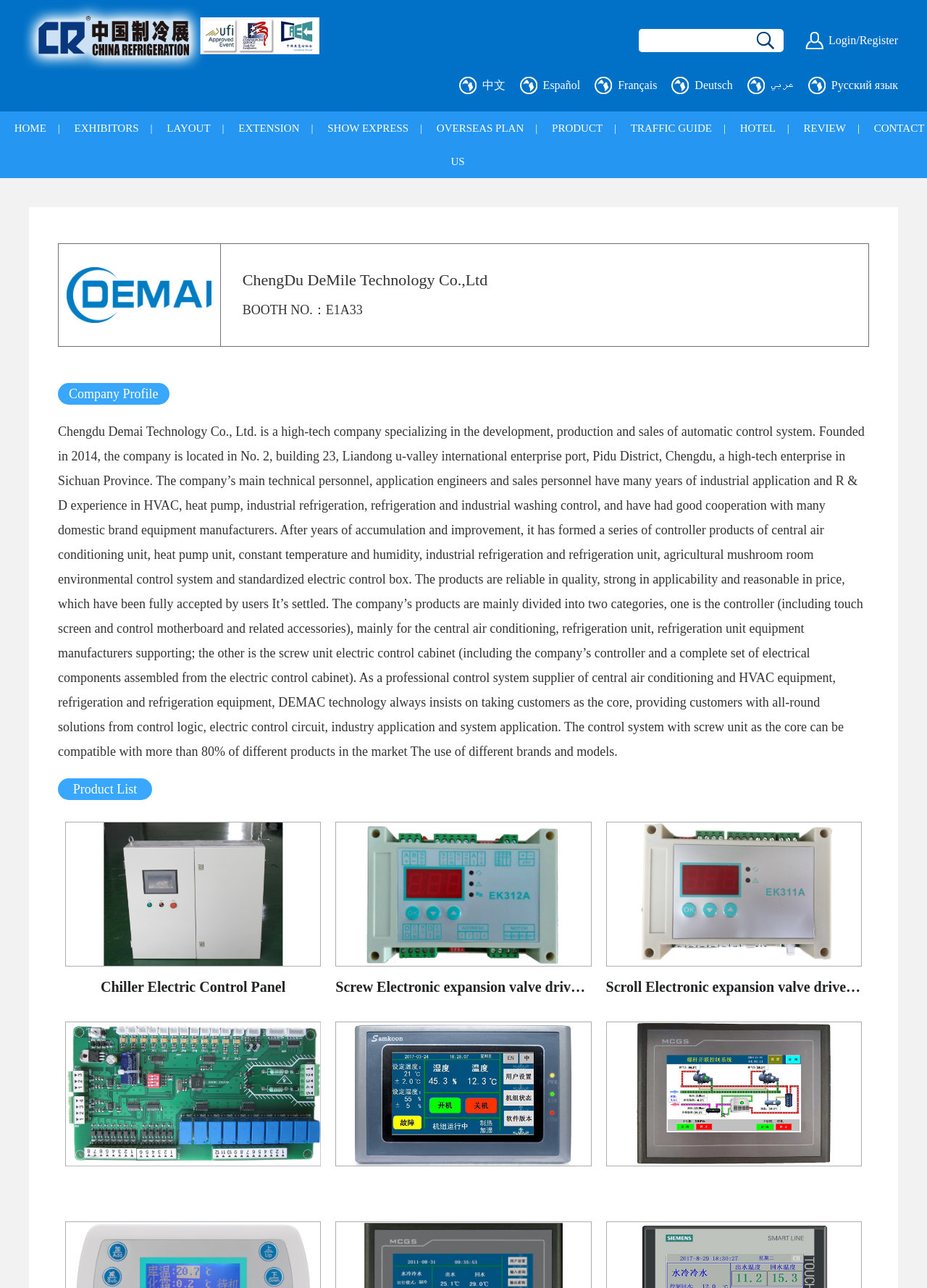Predict the bounding box of the UI element based on the description: "SHOW EXPRESS". The coordinates should be four float numbers between 0 and 1, formatted as [left, top, right, bottom].

[0.341, 0.095, 0.453, 0.104]